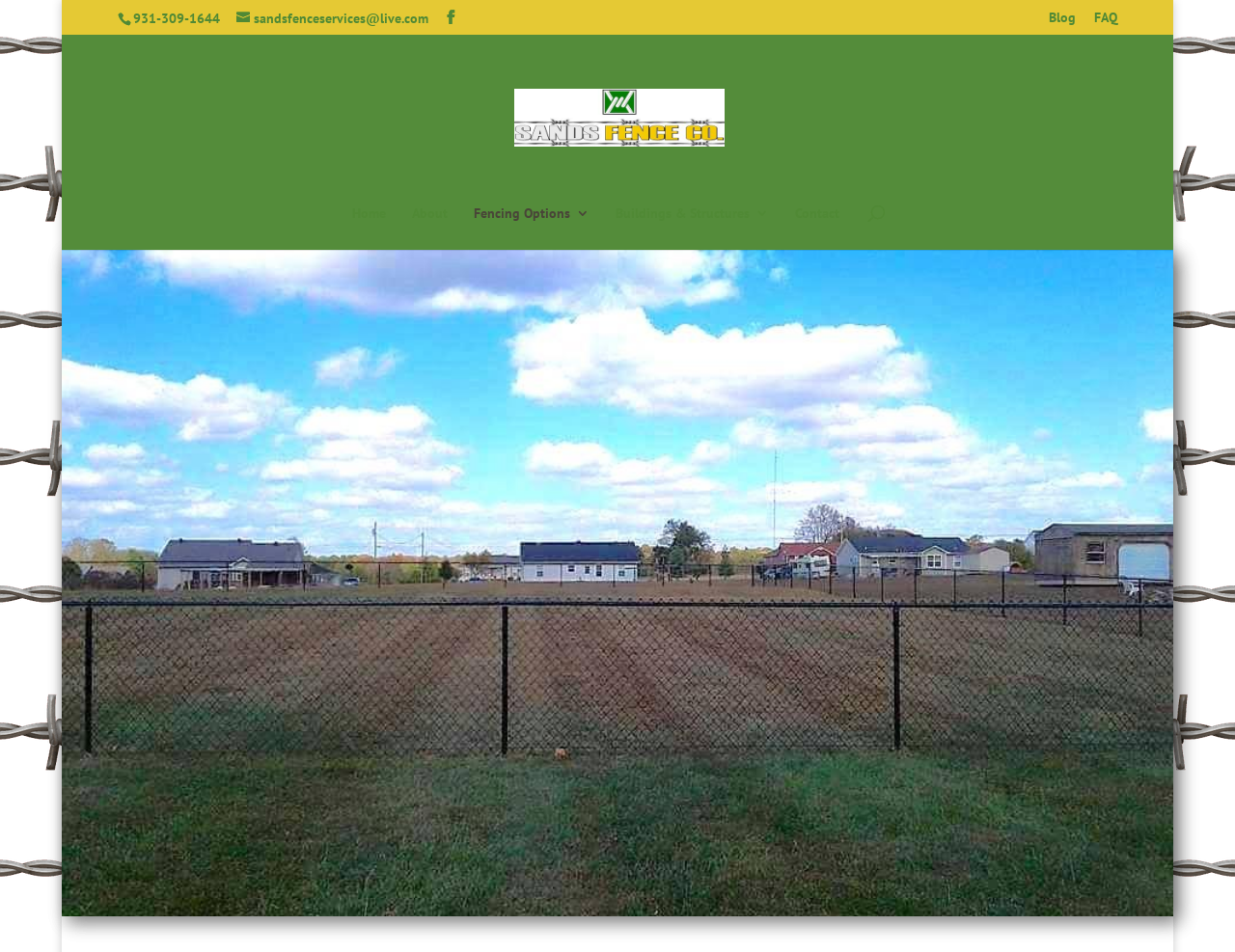Please identify the coordinates of the bounding box that should be clicked to fulfill this instruction: "Send an email".

[0.191, 0.01, 0.347, 0.028]